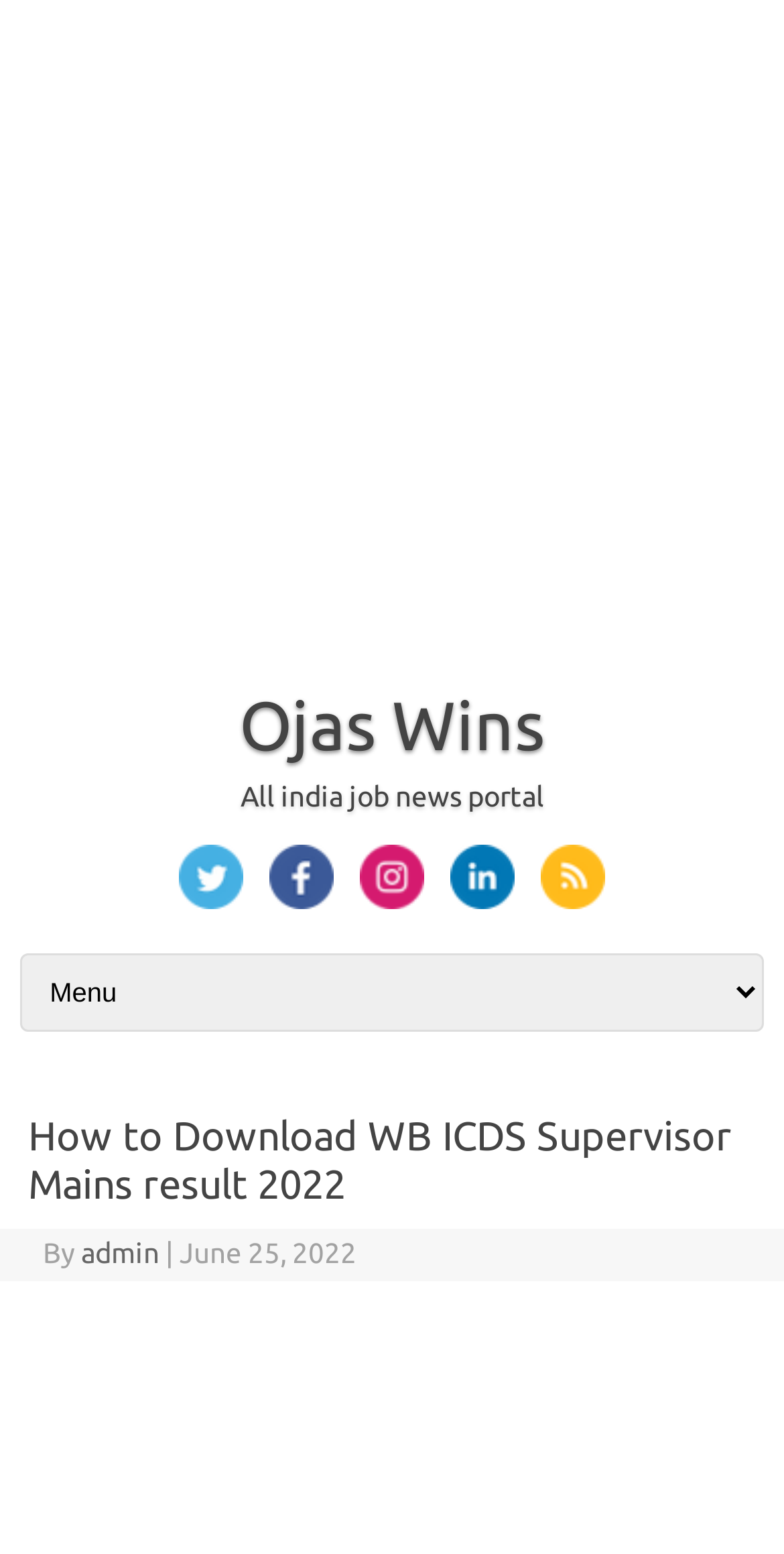Determine the bounding box coordinates for the element that should be clicked to follow this instruction: "Follow us on Instagram". The coordinates should be given as four float numbers between 0 and 1, in the format [left, top, right, bottom].

[0.446, 0.569, 0.554, 0.589]